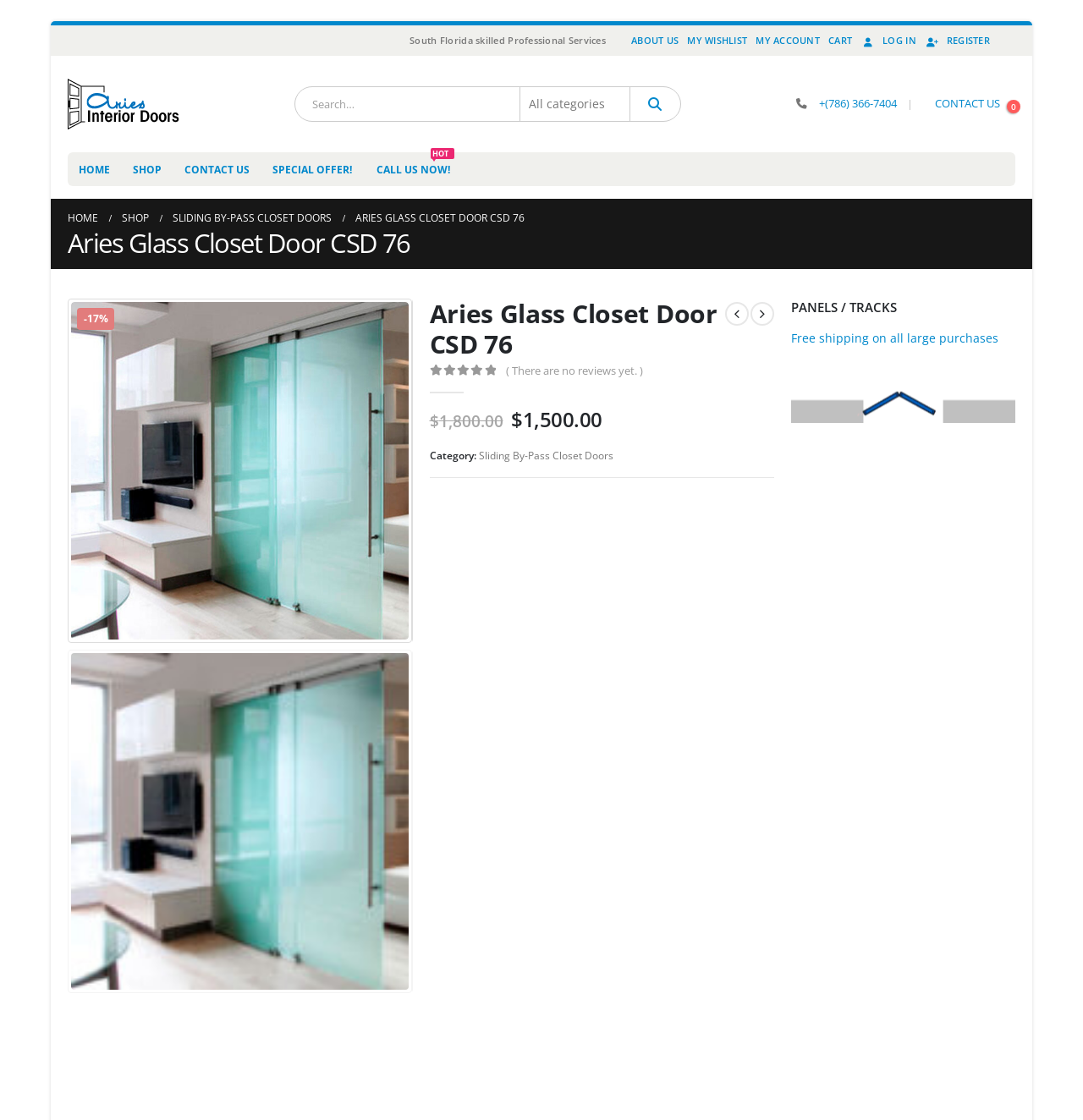Analyze and describe the webpage in a detailed narrative.

This webpage is about Aries Glass Closet Door CSD 76, a sliding semi-transparent glass closet door in a light blue tone. At the top, there is a navigation menu with links to "ABOUT US", "MY WISHLIST", "MY ACCOUNT", "CART", and "LOG IN" or "REGISTER". Below this menu, there is a logo of Aries Interior Doors, accompanied by a search bar with a textbox and a combobox. 

On the right side of the search bar, there is a phone number "(786) 366-7404" and a link to "CONTACT US". Below the navigation menu, there are links to "HOME", "SHOP", "CONTACT US", "SPECIAL OFFER!", and "CALL US NOW! HOT". 

The main content of the webpage is about the Aries Glass Closet Door CSD 76. There is a heading with the product name, followed by a discount label "-17%". Below this, there are two large images of the product, one above the other. 

On the right side of the images, there are social media links and a rating system with 0 out of 5 stars. Below the images, there is a price label "$1,500.00" and a category label "Sliding By-Pass Closet Doors". 

At the bottom of the page, there are two sections: "PANELS / TRACKS" and a section with a figure. The "PANELS / TRACKS" section has a heading and a link to "Free shipping on all large purchases". The figure section has a link to an unknown destination.